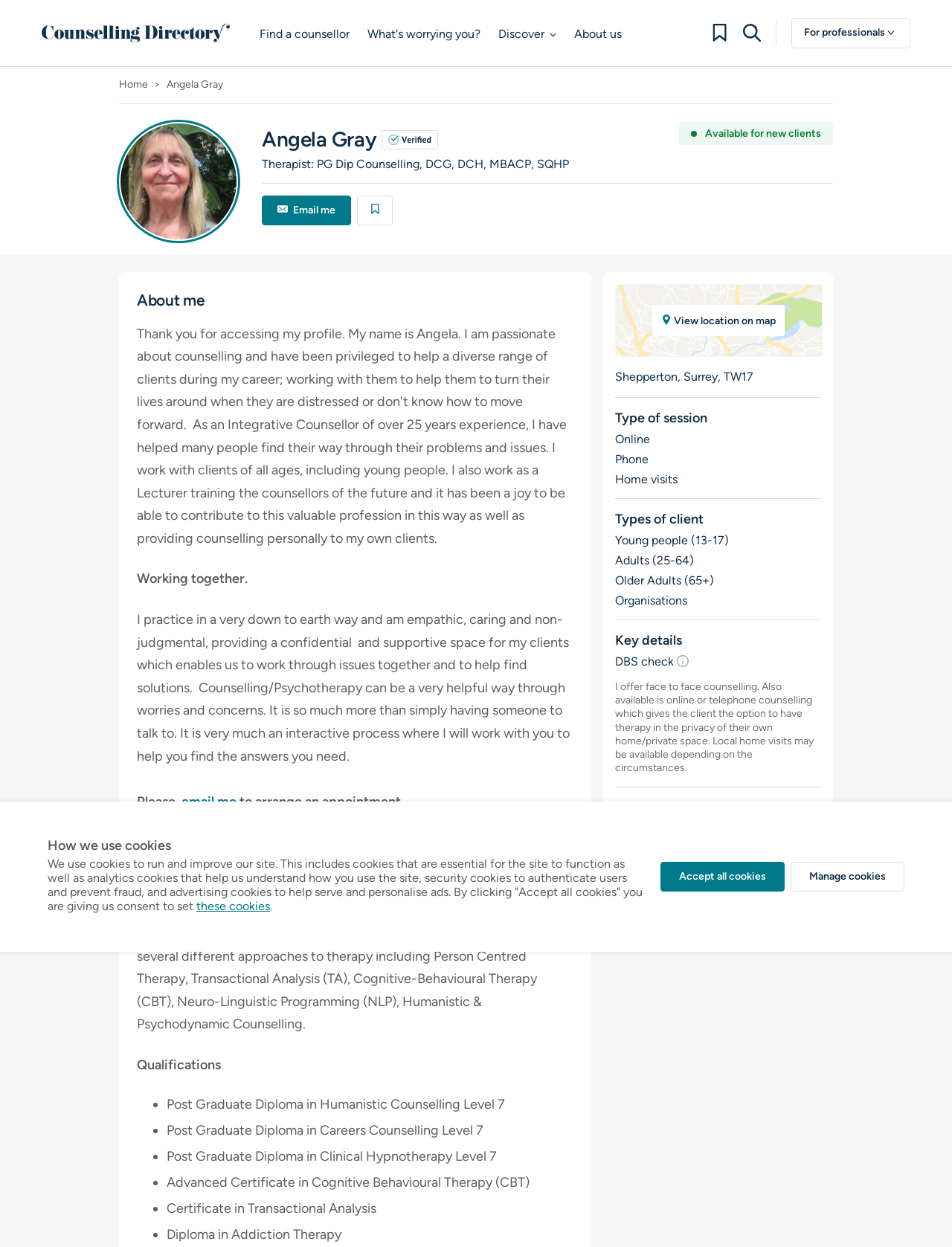Identify the bounding box coordinates of the clickable region to carry out the given instruction: "Click the 'About us' link".

[0.603, 0.019, 0.653, 0.037]